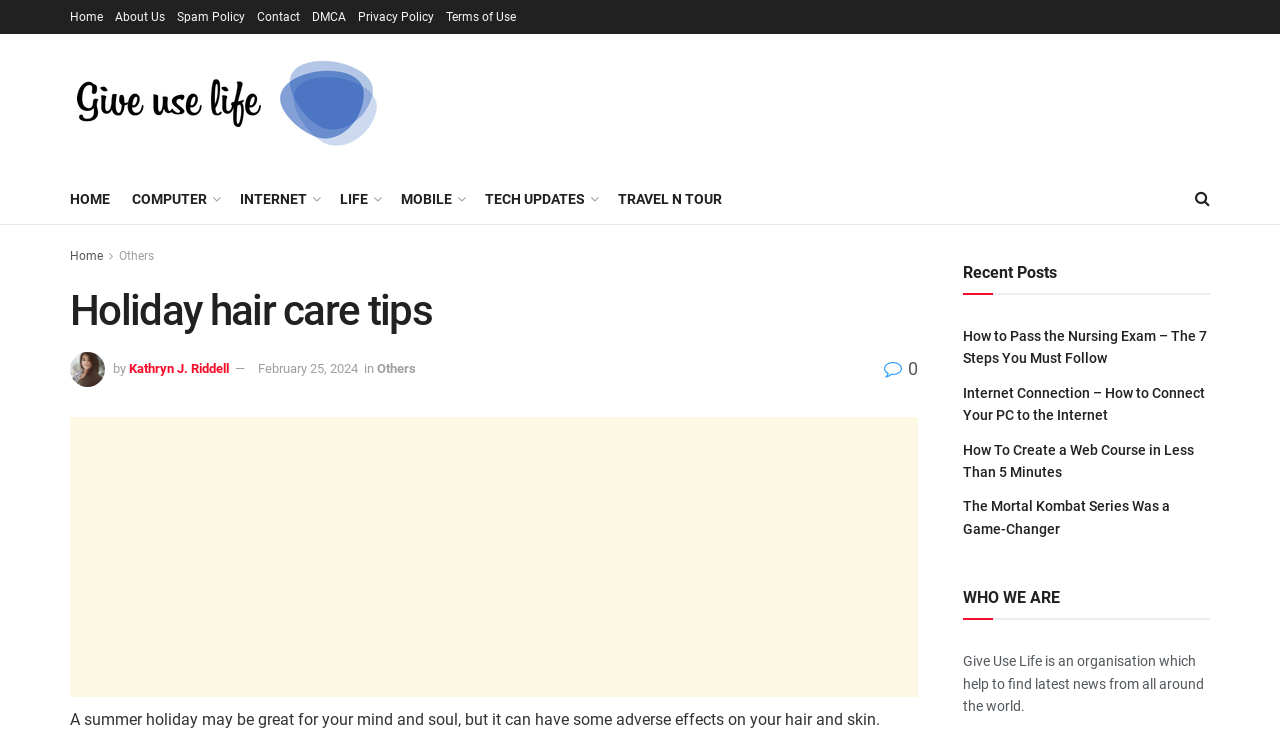Find the bounding box coordinates of the element's region that should be clicked in order to follow the given instruction: "Check the 'Privacy Policy'". The coordinates should consist of four float numbers between 0 and 1, i.e., [left, top, right, bottom].

[0.28, 0.0, 0.339, 0.046]